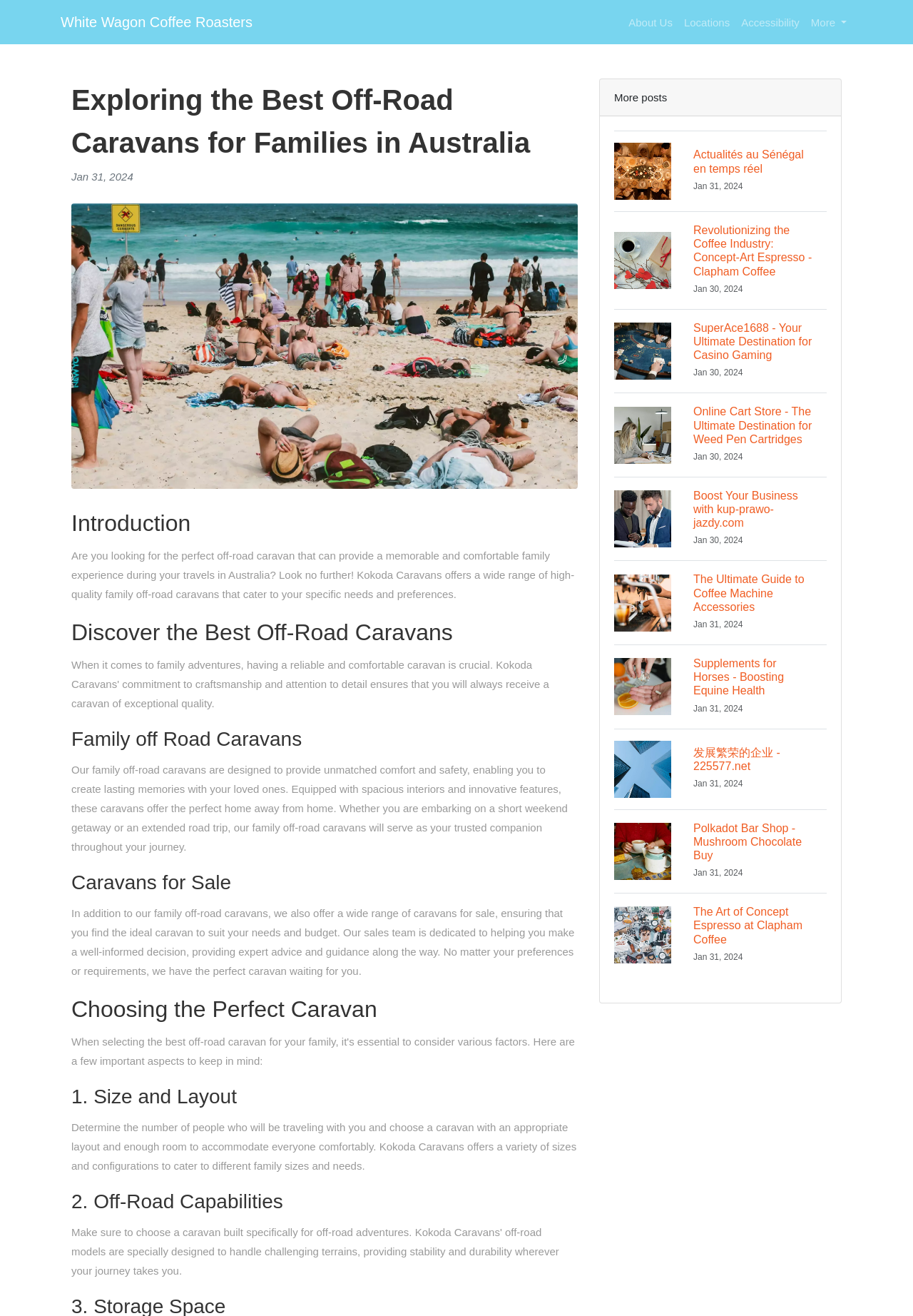Locate the bounding box coordinates for the element described below: "White Wagon Coffee Roasters". The coordinates must be four float values between 0 and 1, formatted as [left, top, right, bottom].

[0.066, 0.004, 0.277, 0.029]